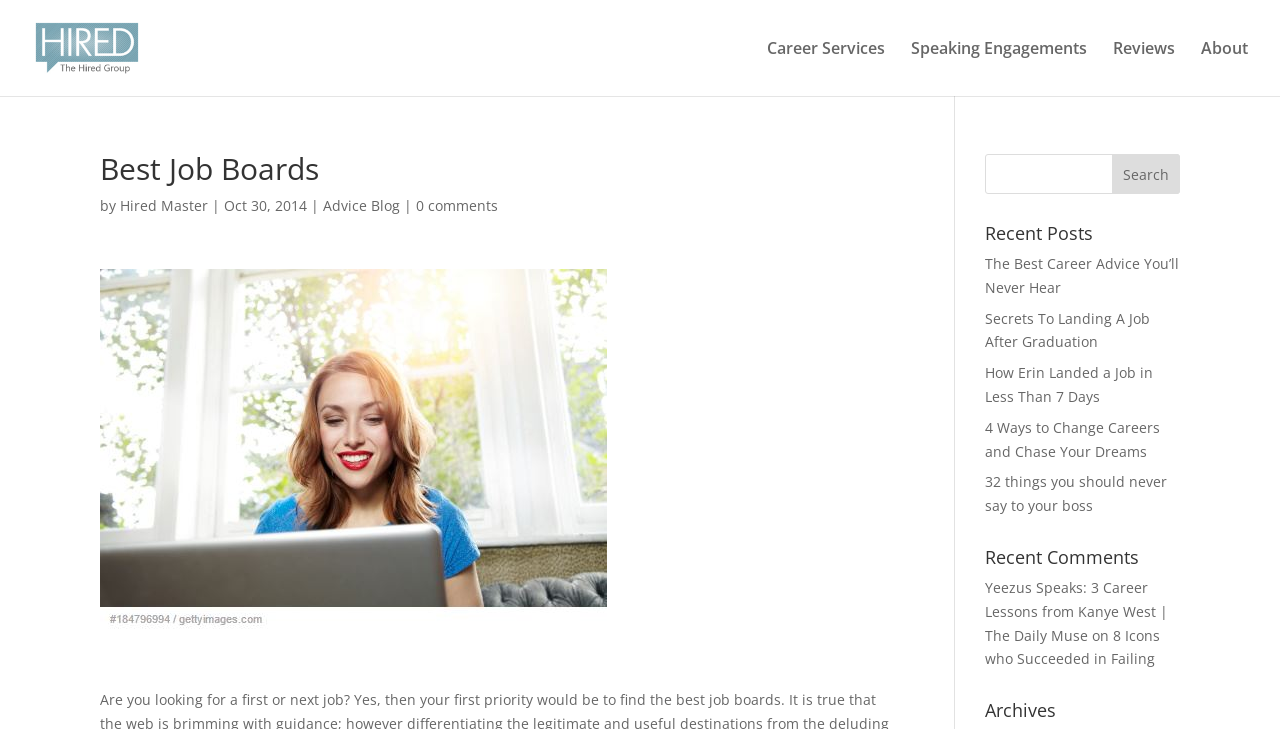Determine the bounding box coordinates for the region that must be clicked to execute the following instruction: "Check the Recent Comments section".

[0.769, 0.752, 0.922, 0.79]